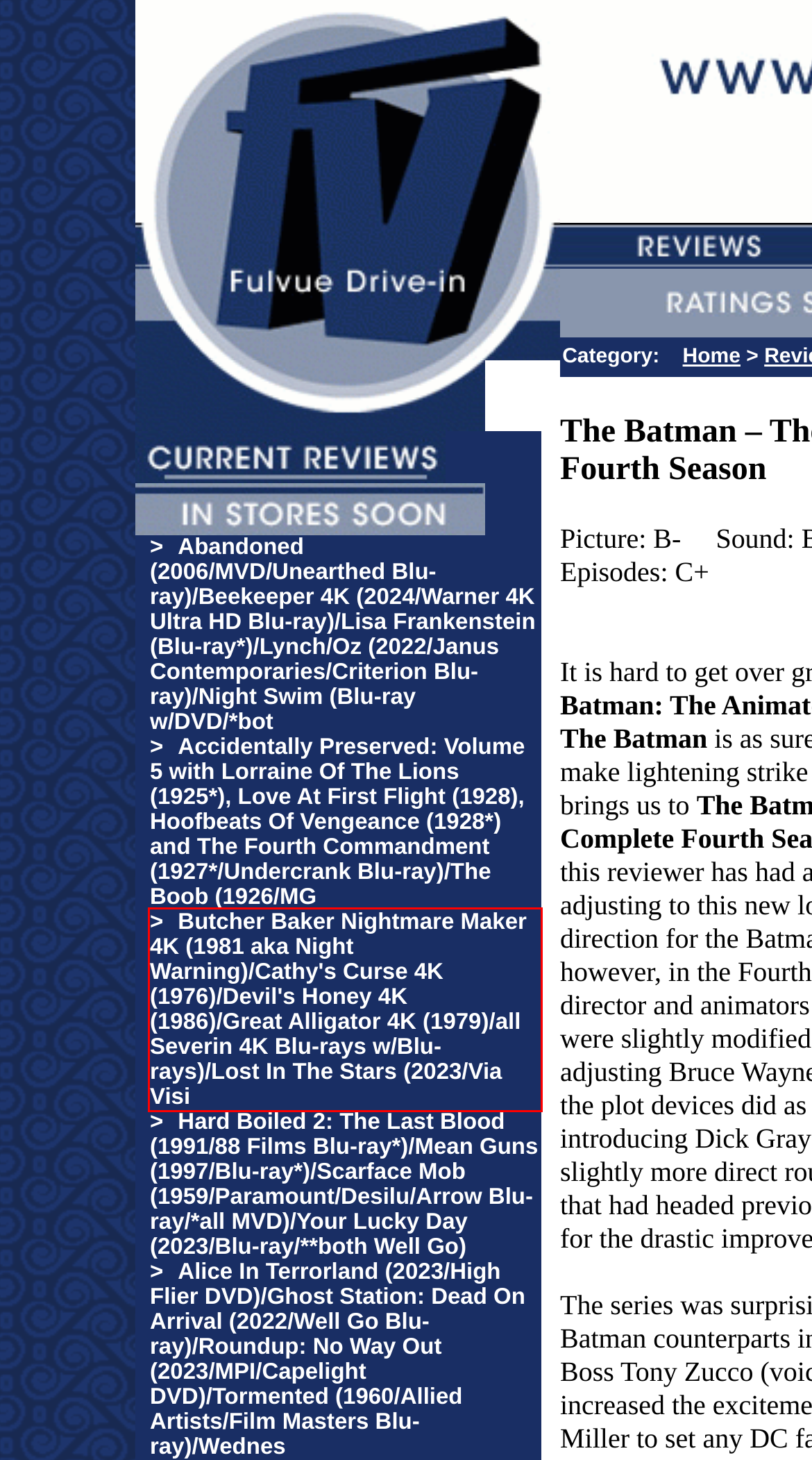Given a screenshot of a webpage containing a red bounding box, perform OCR on the text within this red bounding box and provide the text content.

>Butcher Baker Nightmare Maker 4K (1981 aka Night Warning)/Cathy's Curse 4K (1976)/Devil's Honey 4K (1986)/Great Alligator 4K (1979)/all Severin 4K Blu-rays w/Blu-rays)/Lost In The Stars (2023/Via Visi